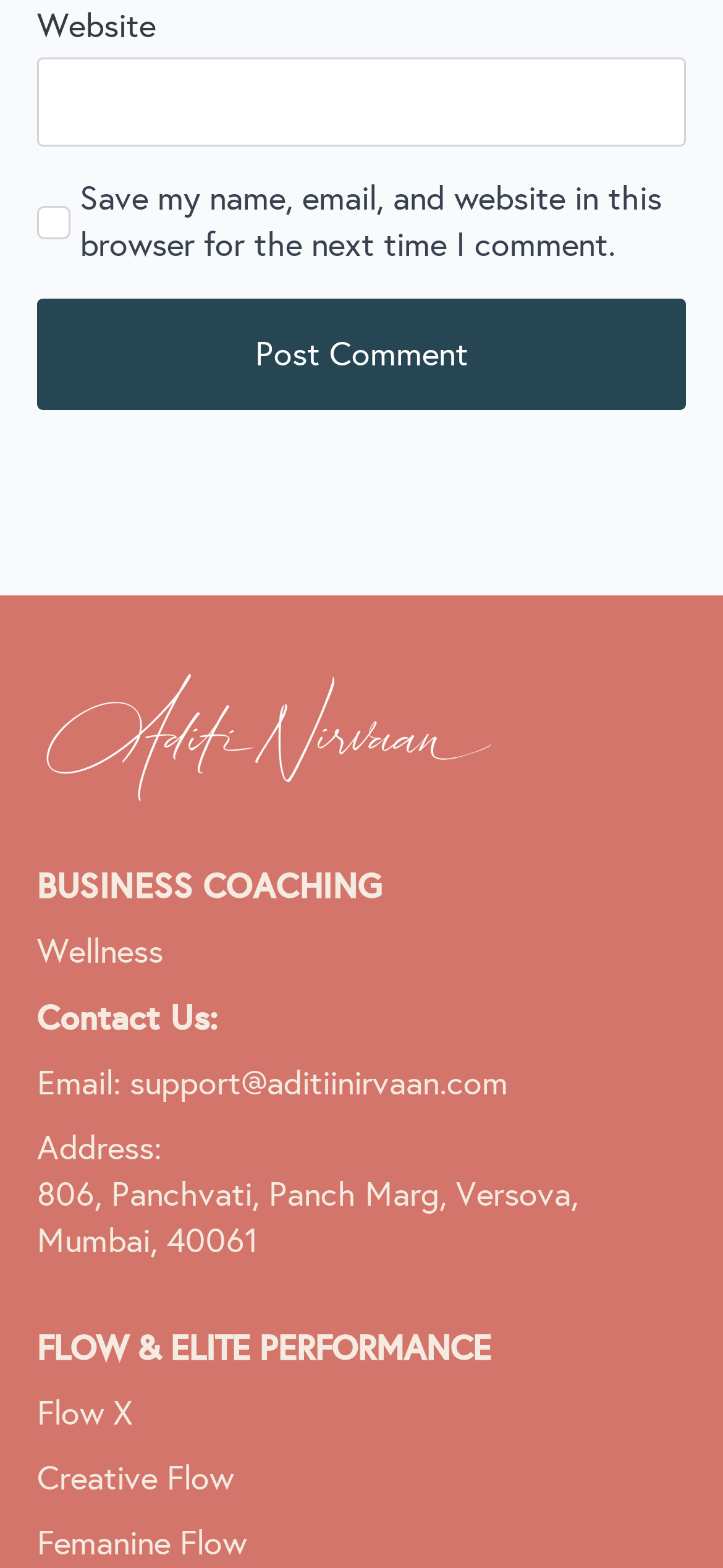Bounding box coordinates are to be given in the format (top-left x, top-left y, bottom-right x, bottom-right y). All values must be floating point numbers between 0 and 1. Provide the bounding box coordinate for the UI element described as: Femanine Flow

[0.051, 0.97, 0.341, 1.0]